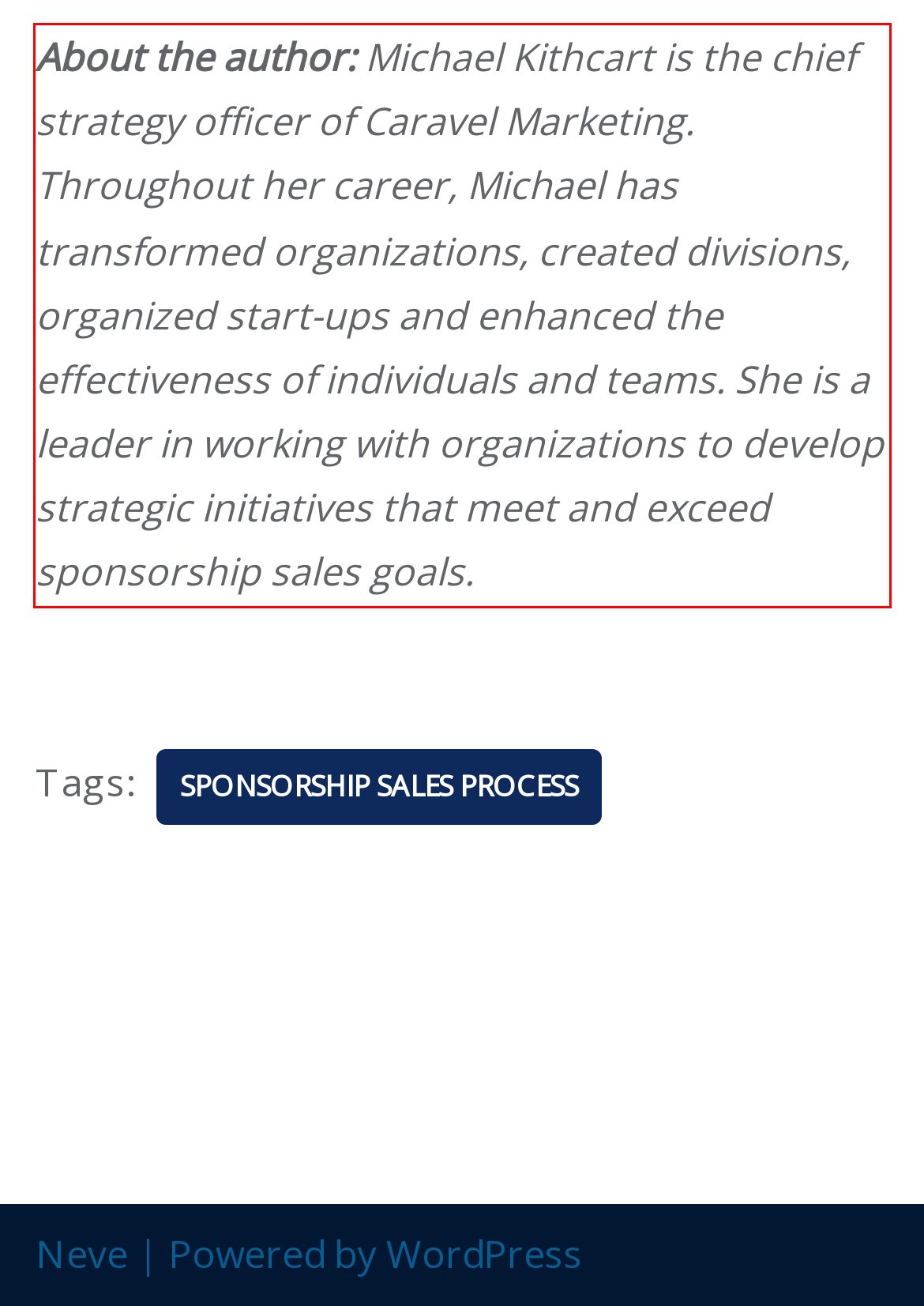Review the webpage screenshot provided, and perform OCR to extract the text from the red bounding box.

About the author: Michael Kithcart is the chief strategy officer of Caravel Marketing. Throughout her career, Michael has transformed organizations, created divisions, organized start-ups and enhanced the effectiveness of individuals and teams. She is a leader in working with organizations to develop strategic initiatives that meet and exceed sponsorship sales goals.